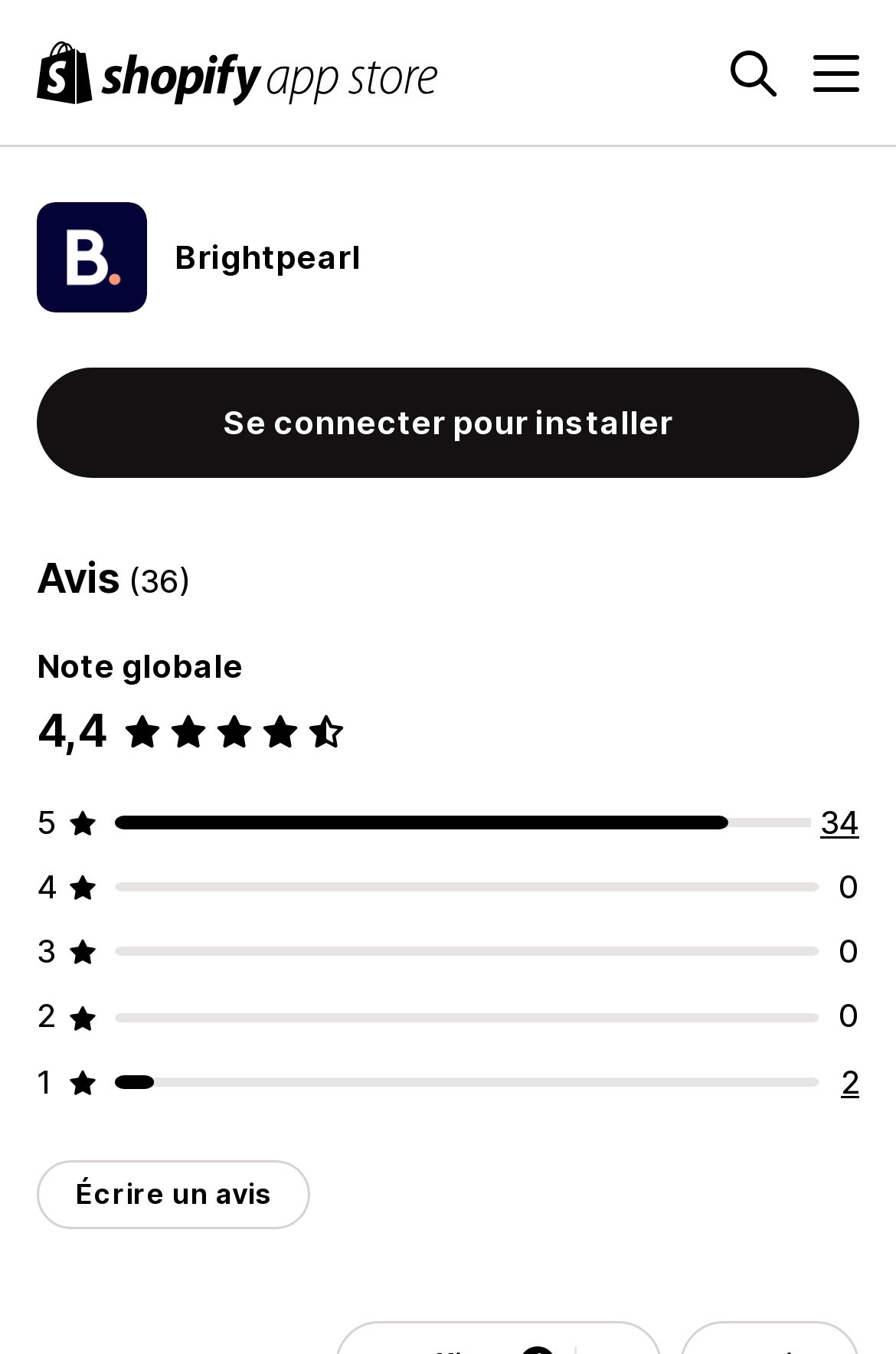Determine the bounding box coordinates of the clickable area required to perform the following instruction: "Write a review". The coordinates should be represented as four float numbers between 0 and 1: [left, top, right, bottom].

[0.041, 0.857, 0.346, 0.908]